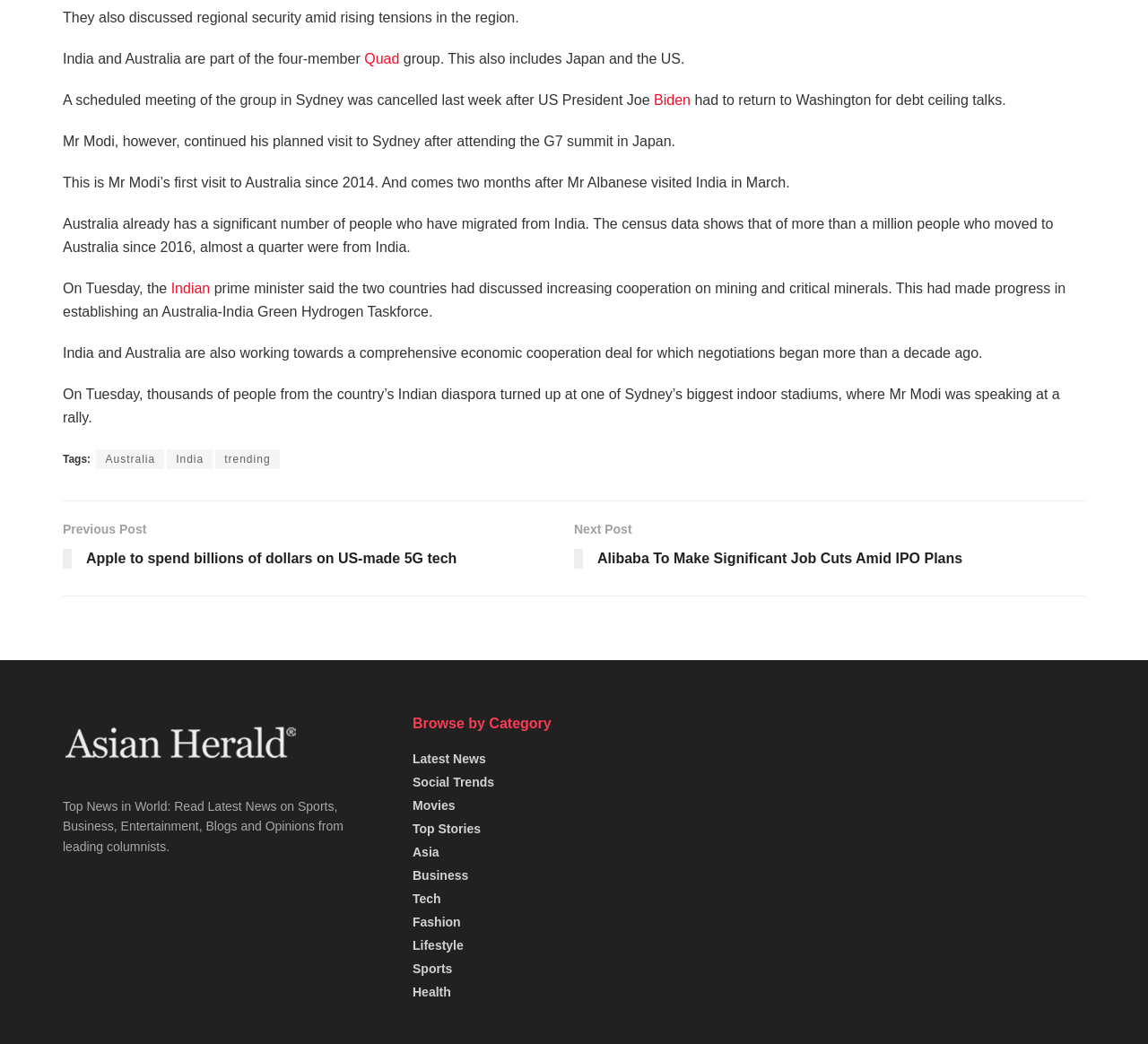Use the details in the image to answer the question thoroughly: 
Why did US President Joe Biden cancel his meeting with the Quad group?

According to the article, 'A scheduled meeting of the group in Sydney was cancelled last week after US President Joe Biden had to return to Washington for debt ceiling talks.'